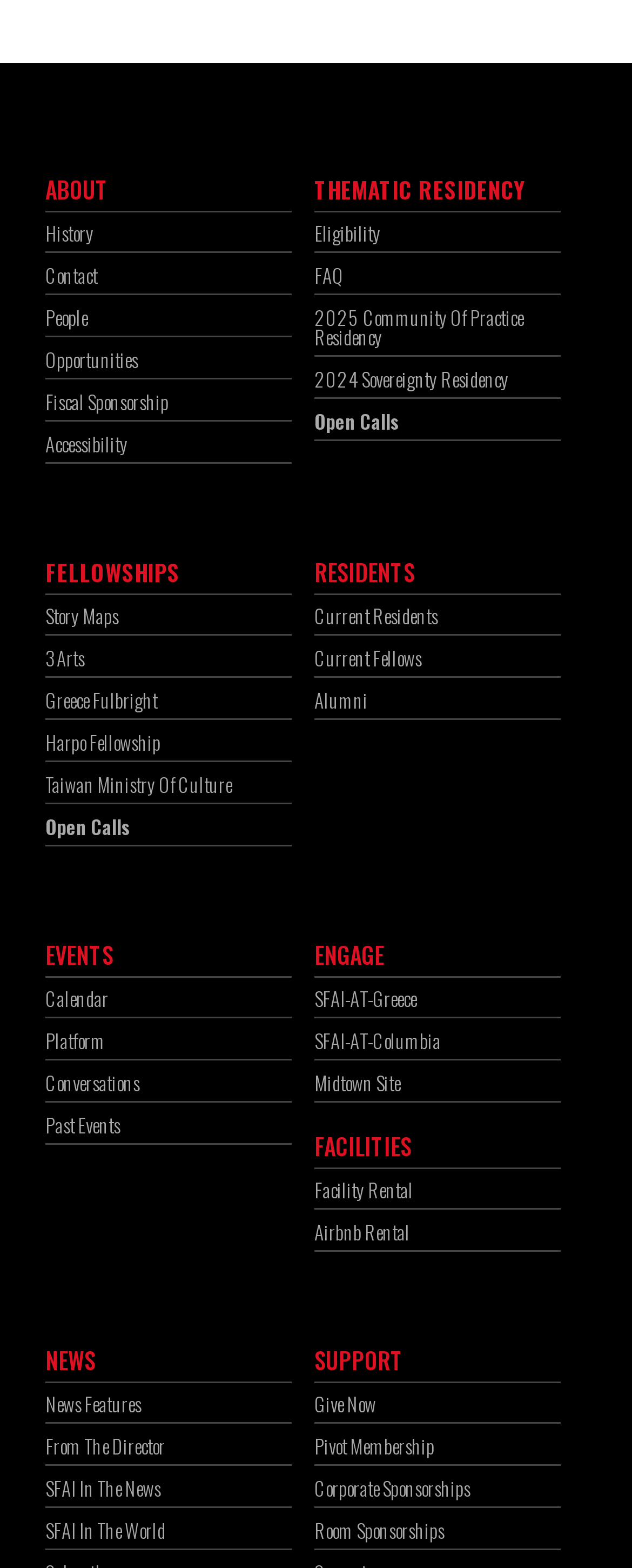Answer the question briefly using a single word or phrase: 
How many links are under the 'FELLOWSHIPS' heading?

6